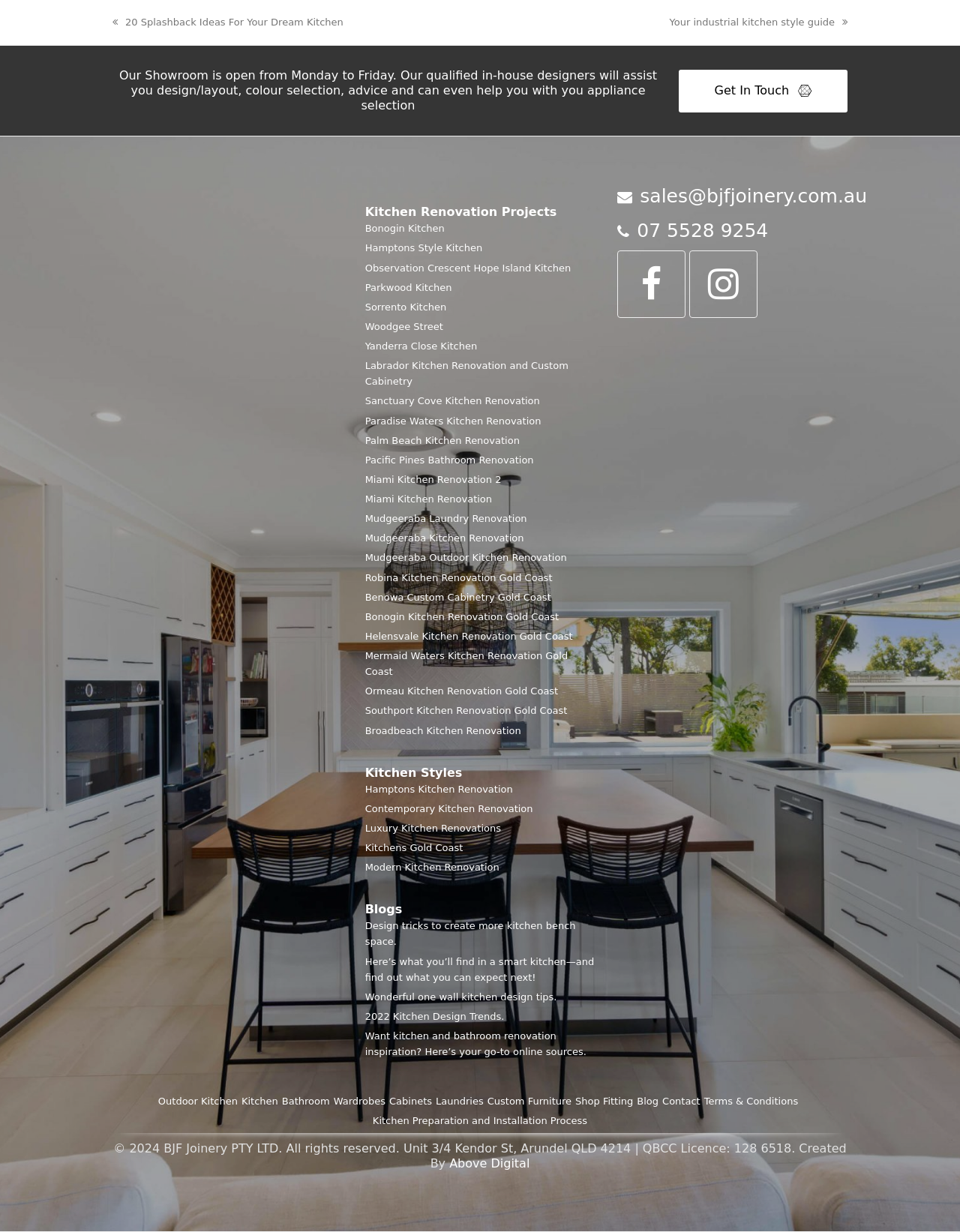Identify the bounding box coordinates of the part that should be clicked to carry out this instruction: "Click on 'Get In Touch'".

[0.707, 0.057, 0.883, 0.091]